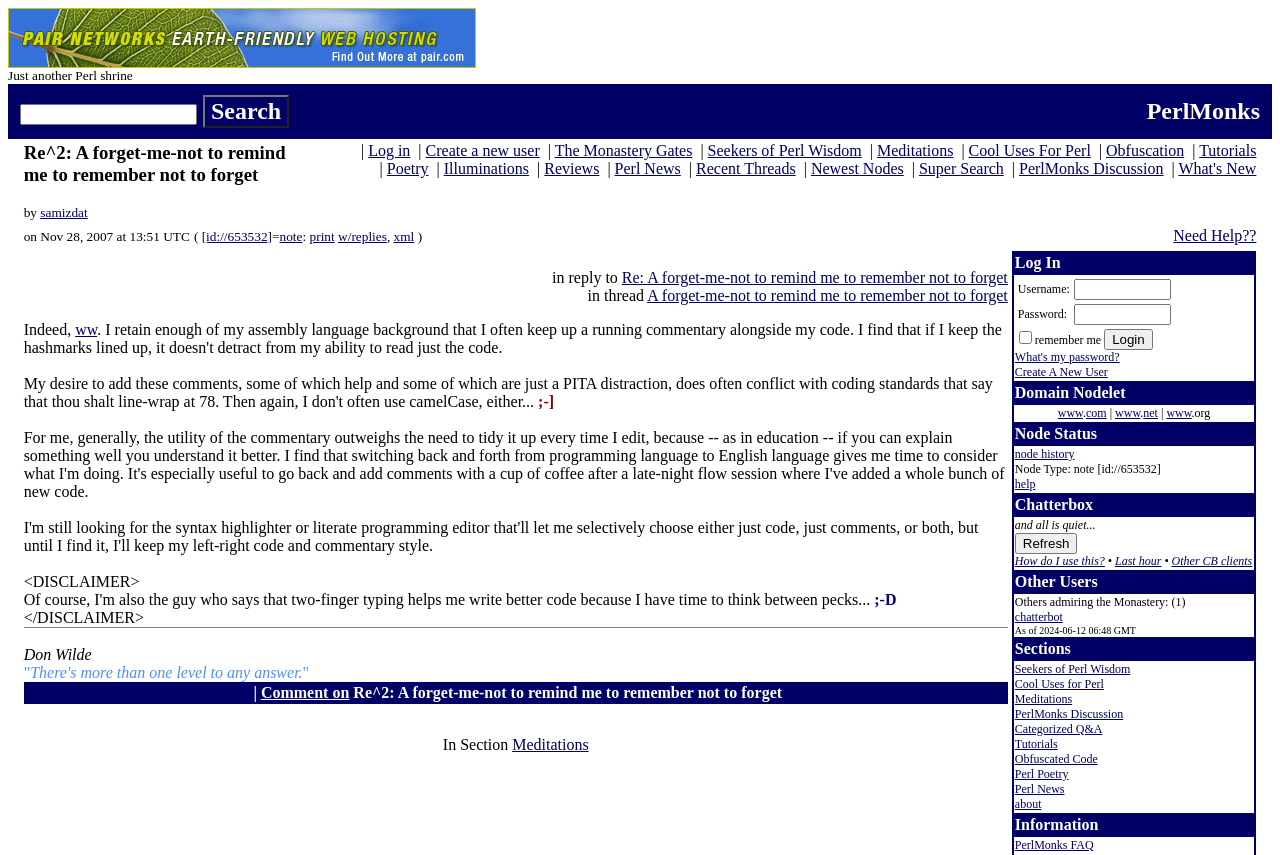Provide a brief response in the form of a single word or phrase:
What is the text of the first link in the top-left table cell?

Beefy Boxes and Bandwidth Generously Provided by pair Networks